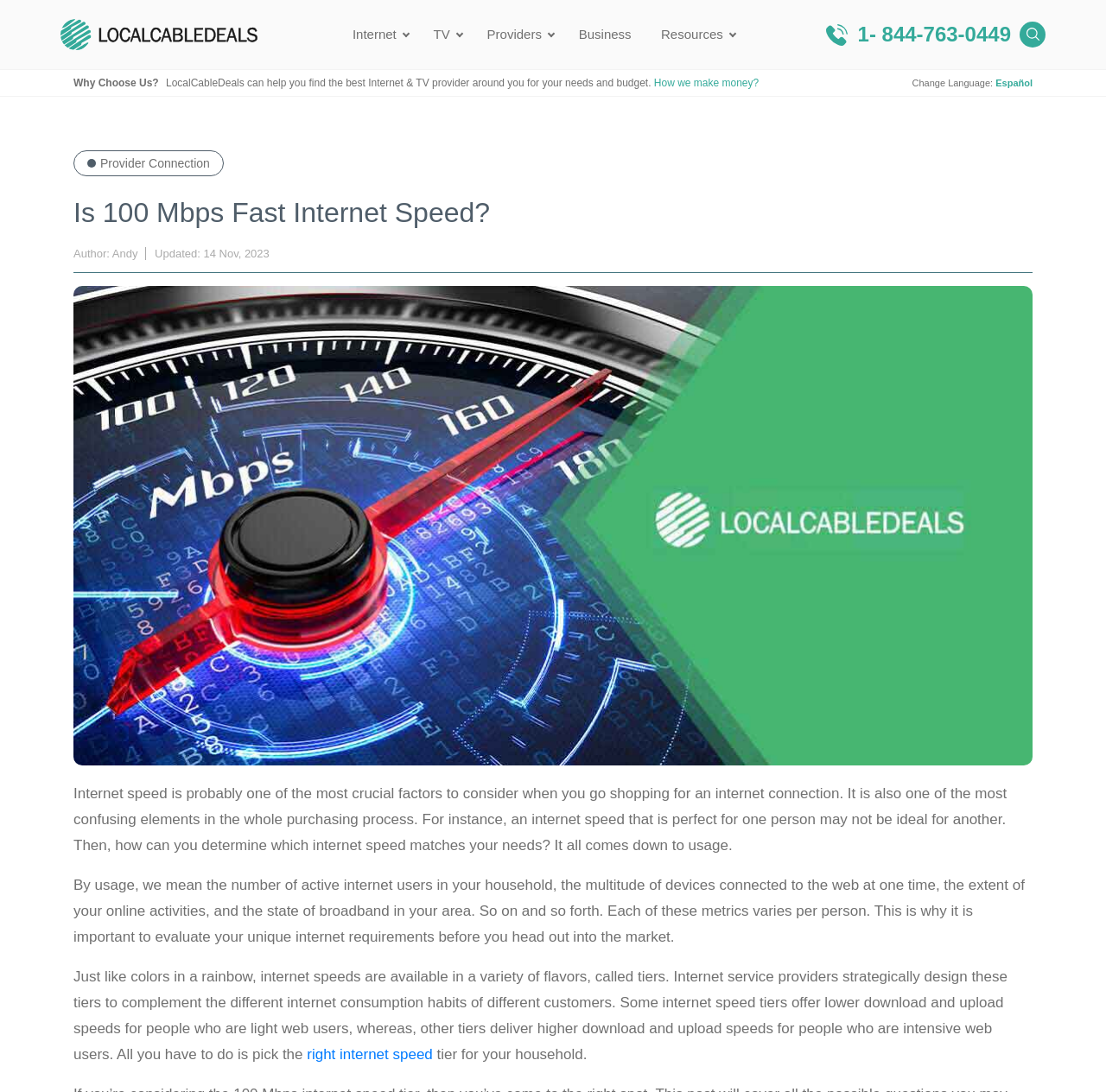Identify the coordinates of the bounding box for the element that must be clicked to accomplish the instruction: "search for something".

[0.922, 0.02, 0.945, 0.044]